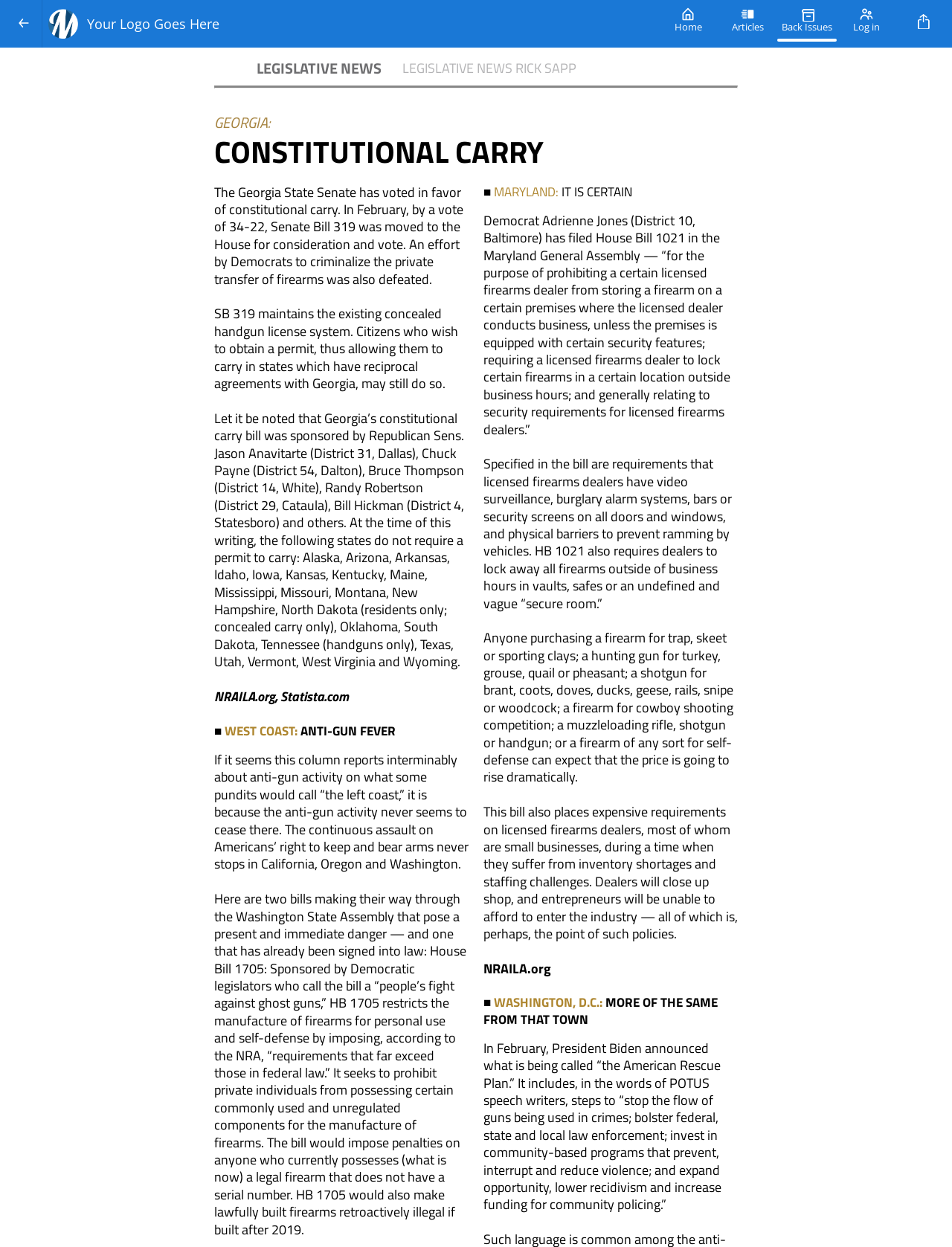Determine the bounding box coordinates of the UI element described below. Use the format (top-left x, top-left y, bottom-right x, bottom-right y) with floating point numbers between 0 and 1: Back Issues

[0.816, 0.0, 0.879, 0.038]